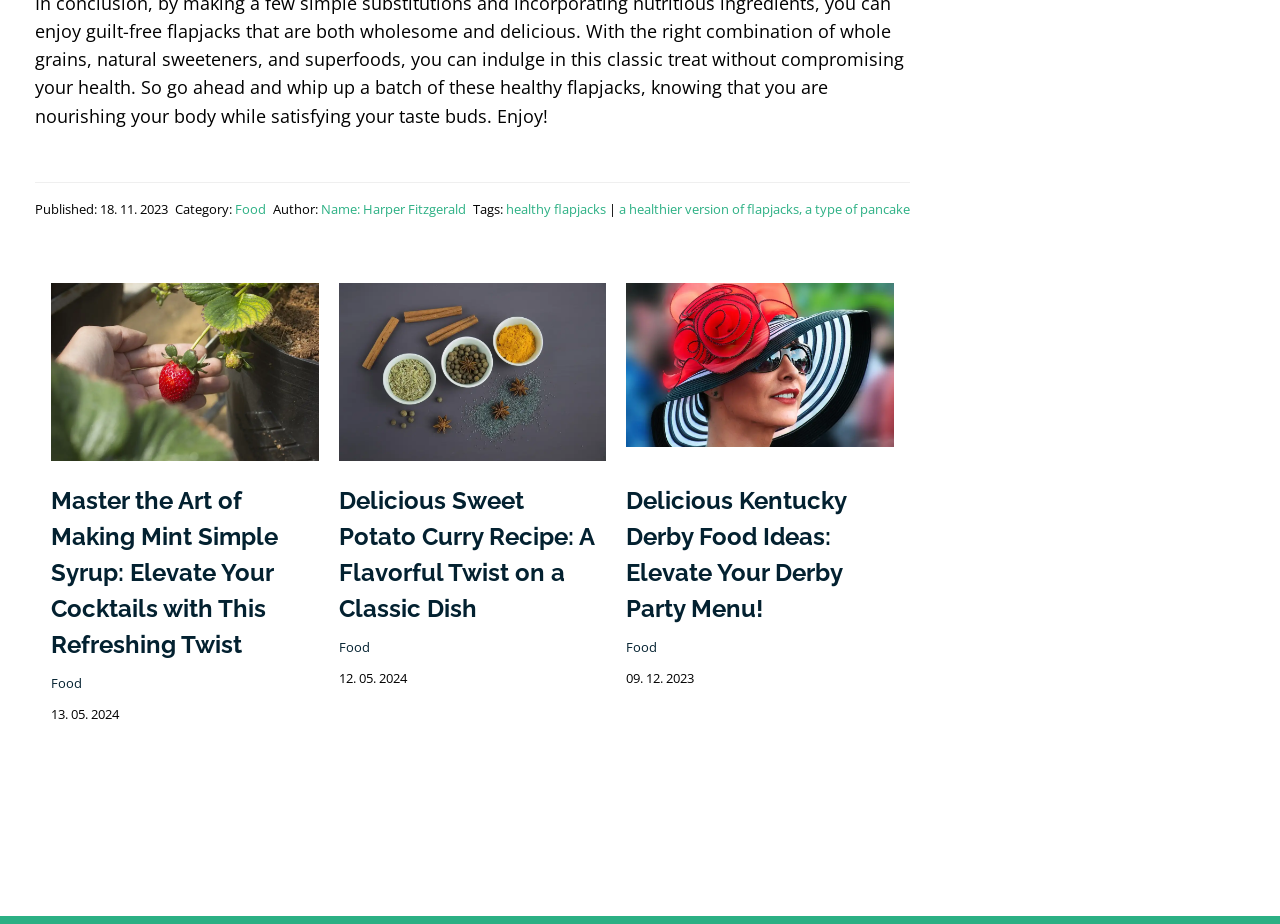What is the category of the first article?
Based on the image content, provide your answer in one word or a short phrase.

Food